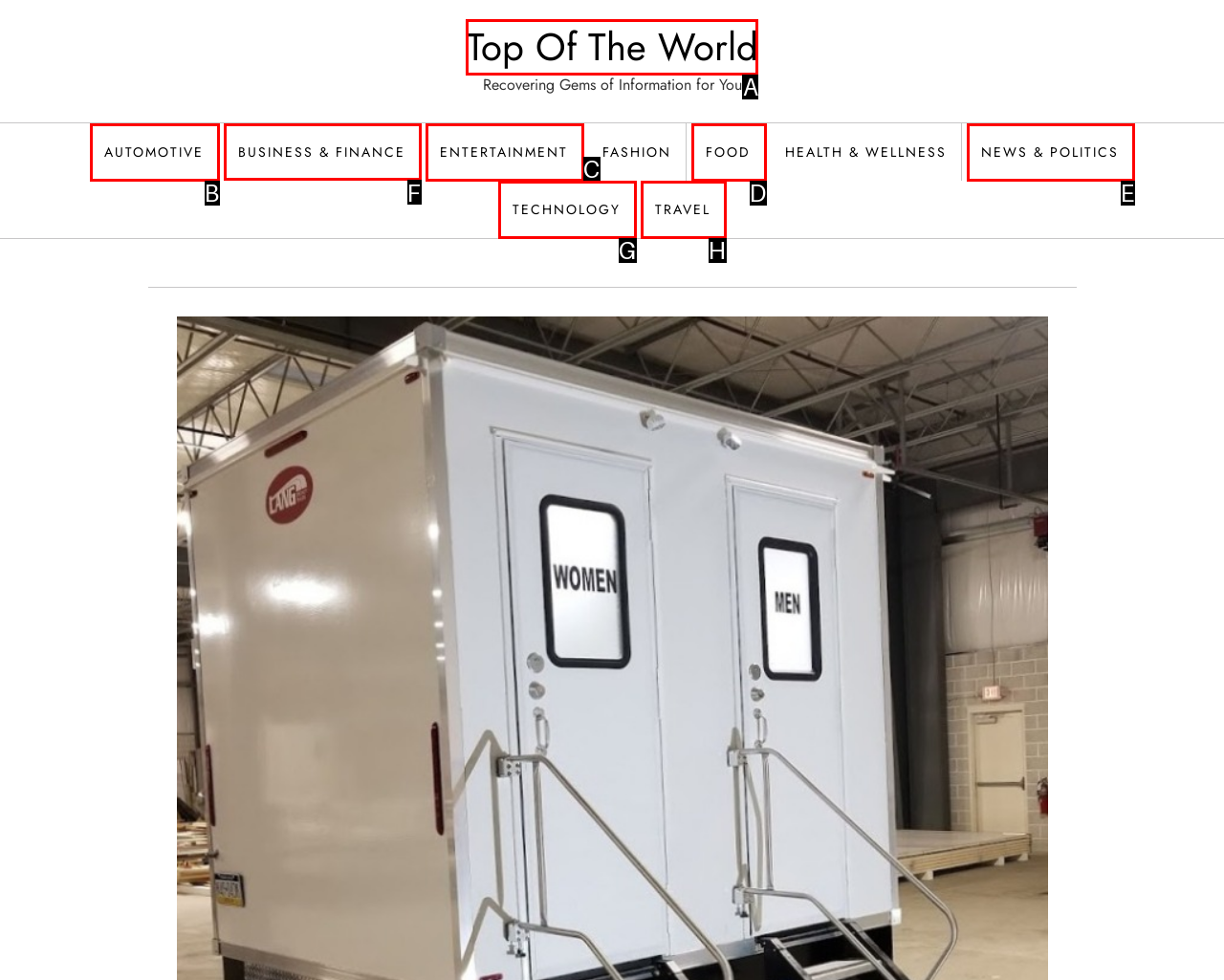Which HTML element should be clicked to complete the following task: Visit BUSINESS & FINANCE?
Answer with the letter corresponding to the correct choice.

F